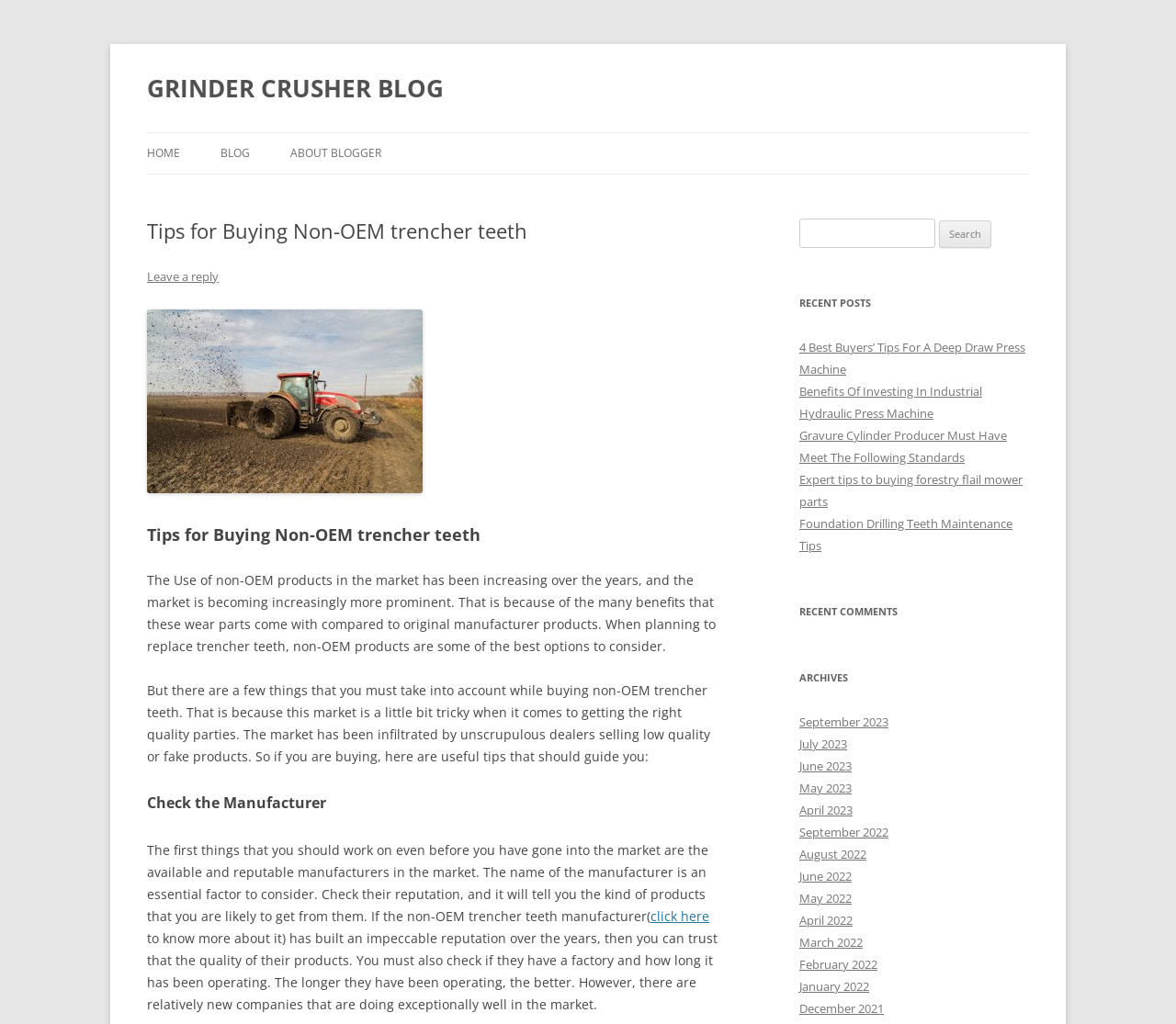Specify the bounding box coordinates of the area to click in order to execute this command: 'Search for something'. The coordinates should consist of four float numbers ranging from 0 to 1, and should be formatted as [left, top, right, bottom].

[0.68, 0.214, 0.795, 0.242]